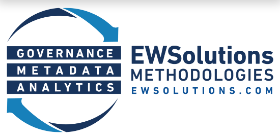Please reply to the following question with a single word or a short phrase:
What is the website address of the company?

EWSolutions.com